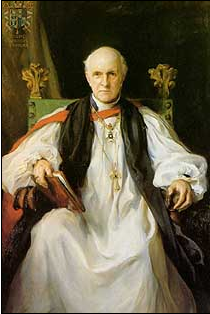What is the figure holding in one hand?
Could you please answer the question thoroughly and with as much detail as possible?

The figure in the image is solemnly holding a book in one hand, which may symbolize knowledge, wisdom, or spiritual guidance, aligning with the context of discussions around spirituality or the afterlife.